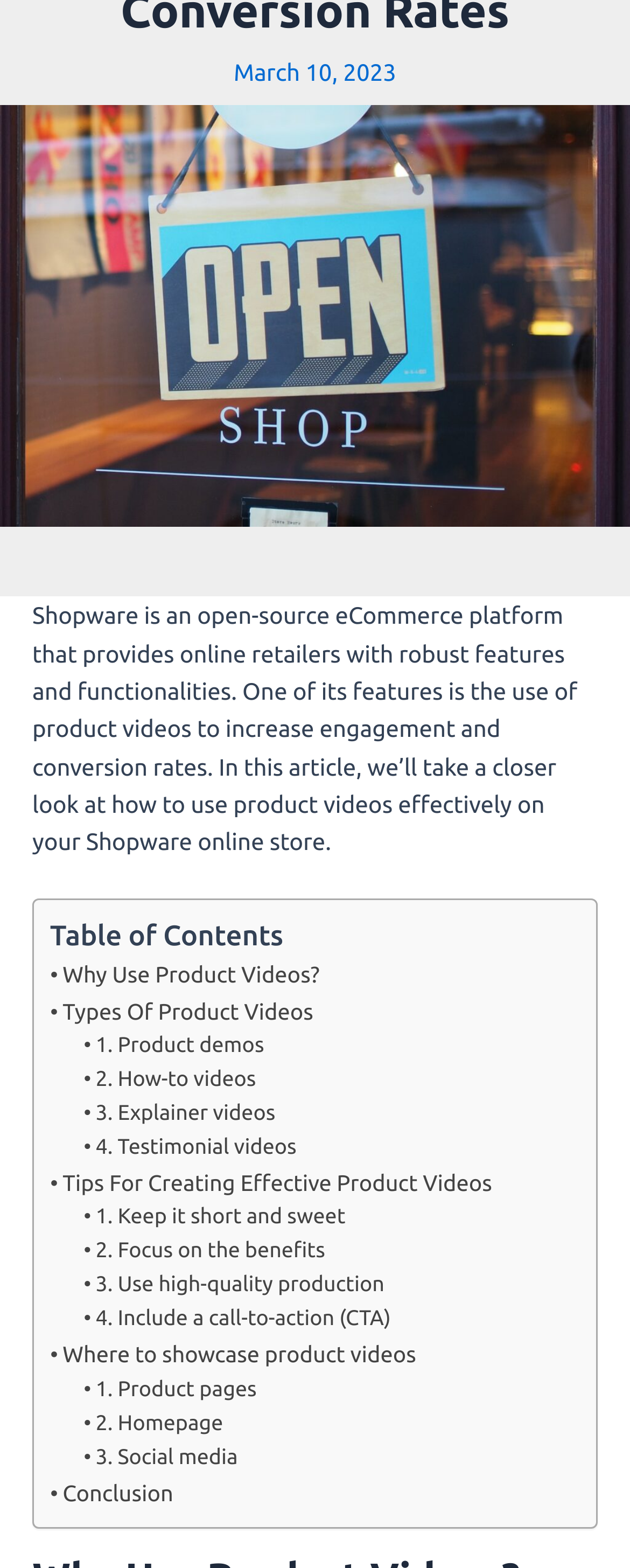Determine the bounding box coordinates for the UI element with the following description: "Why Use Product Videos?". The coordinates should be four float numbers between 0 and 1, represented as [left, top, right, bottom].

[0.079, 0.611, 0.507, 0.633]